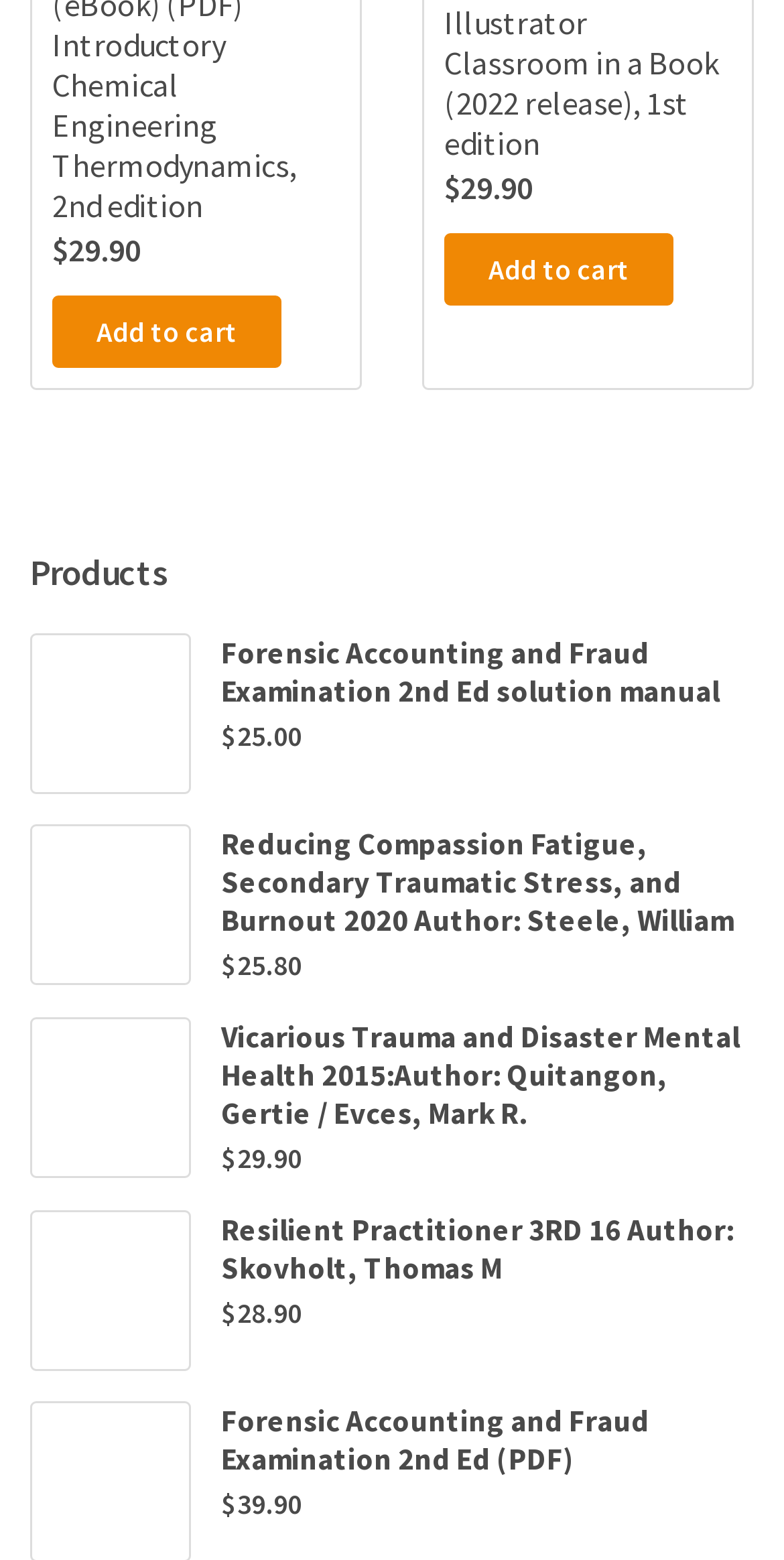Please locate the bounding box coordinates of the element's region that needs to be clicked to follow the instruction: "View 'Forensic Accounting and Fraud Examination 2nd Ed solution manual'". The bounding box coordinates should be provided as four float numbers between 0 and 1, i.e., [left, top, right, bottom].

[0.282, 0.406, 0.962, 0.455]